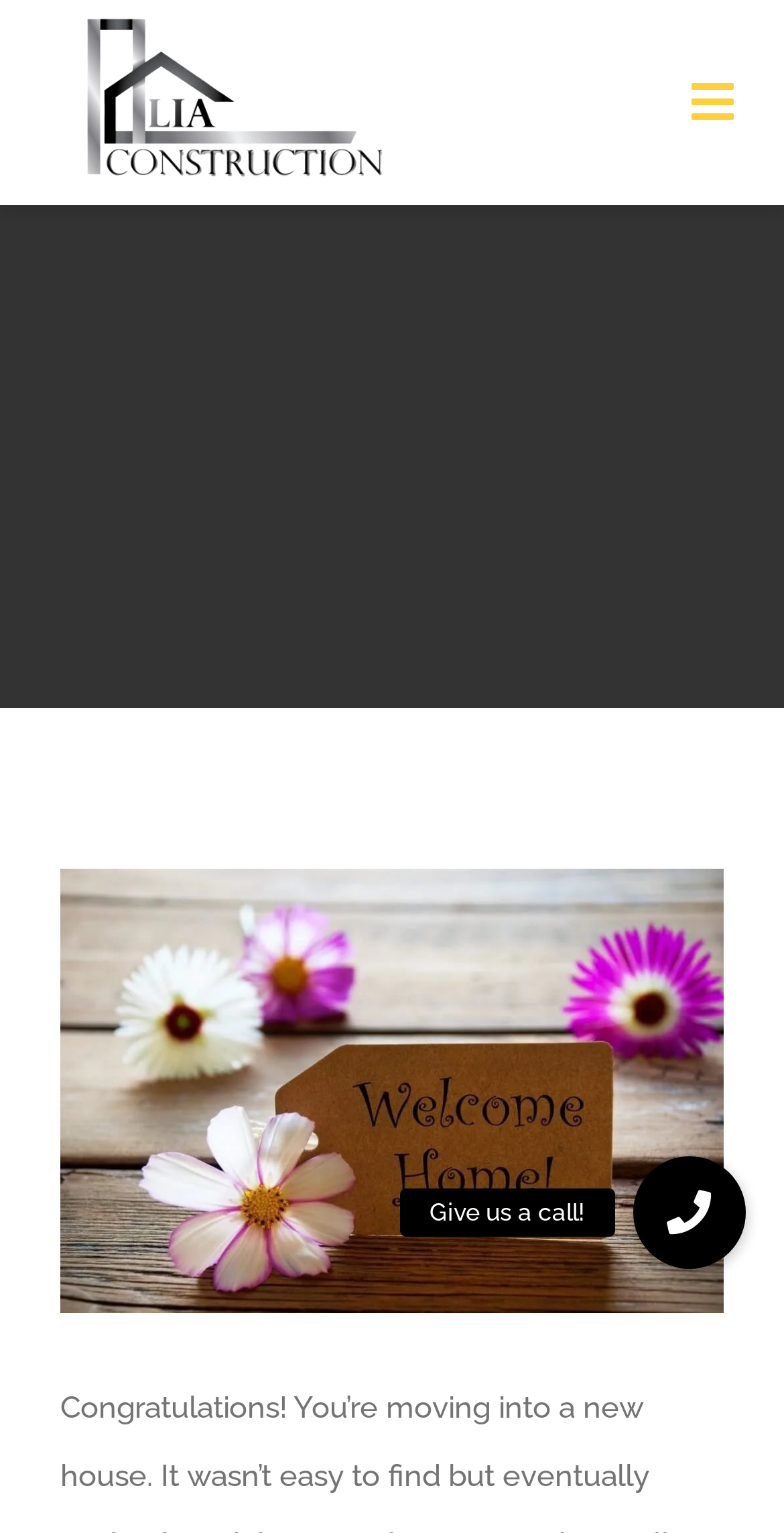Please answer the following question using a single word or phrase: 
What type of content is displayed in the 'Page Title Bar' region?

Image